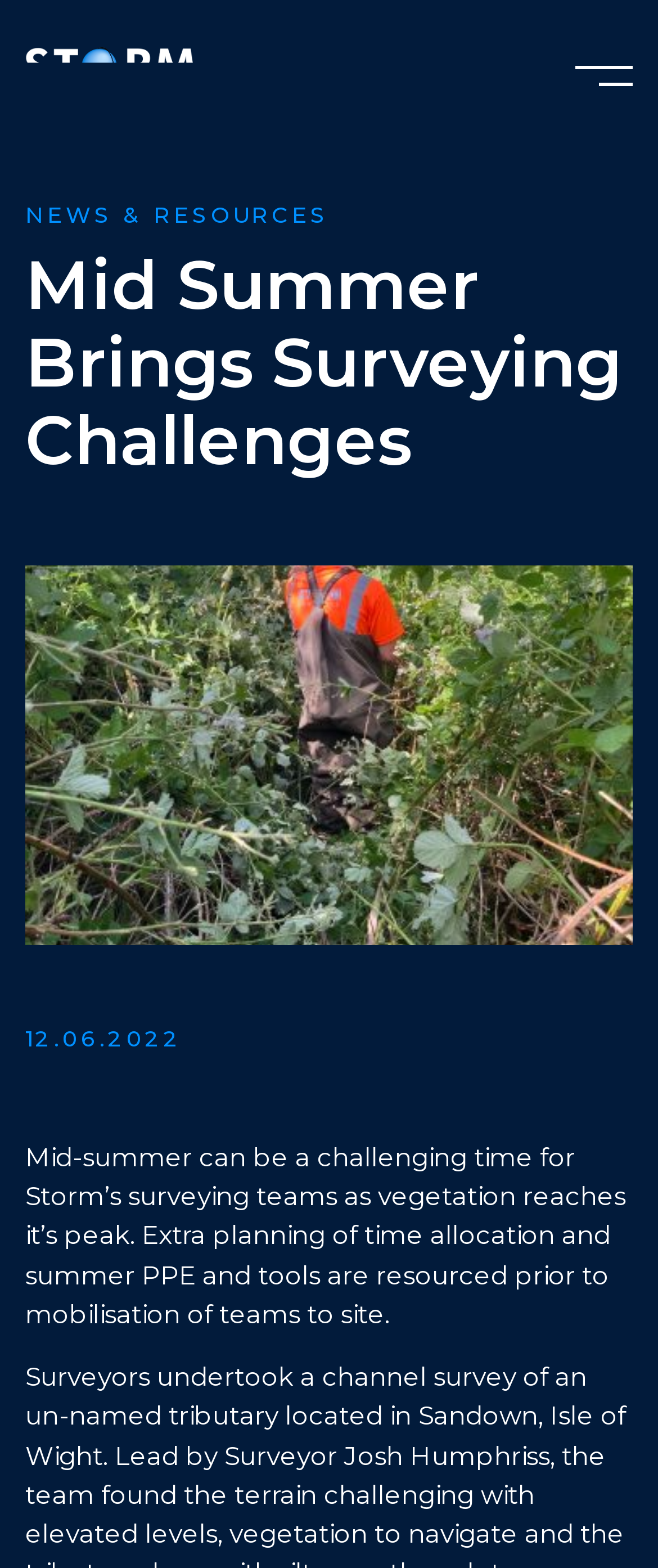Provide a brief response to the question below using a single word or phrase: 
What is the purpose of extra planning in mid-summer?

Time allocation and summer PPE and tools